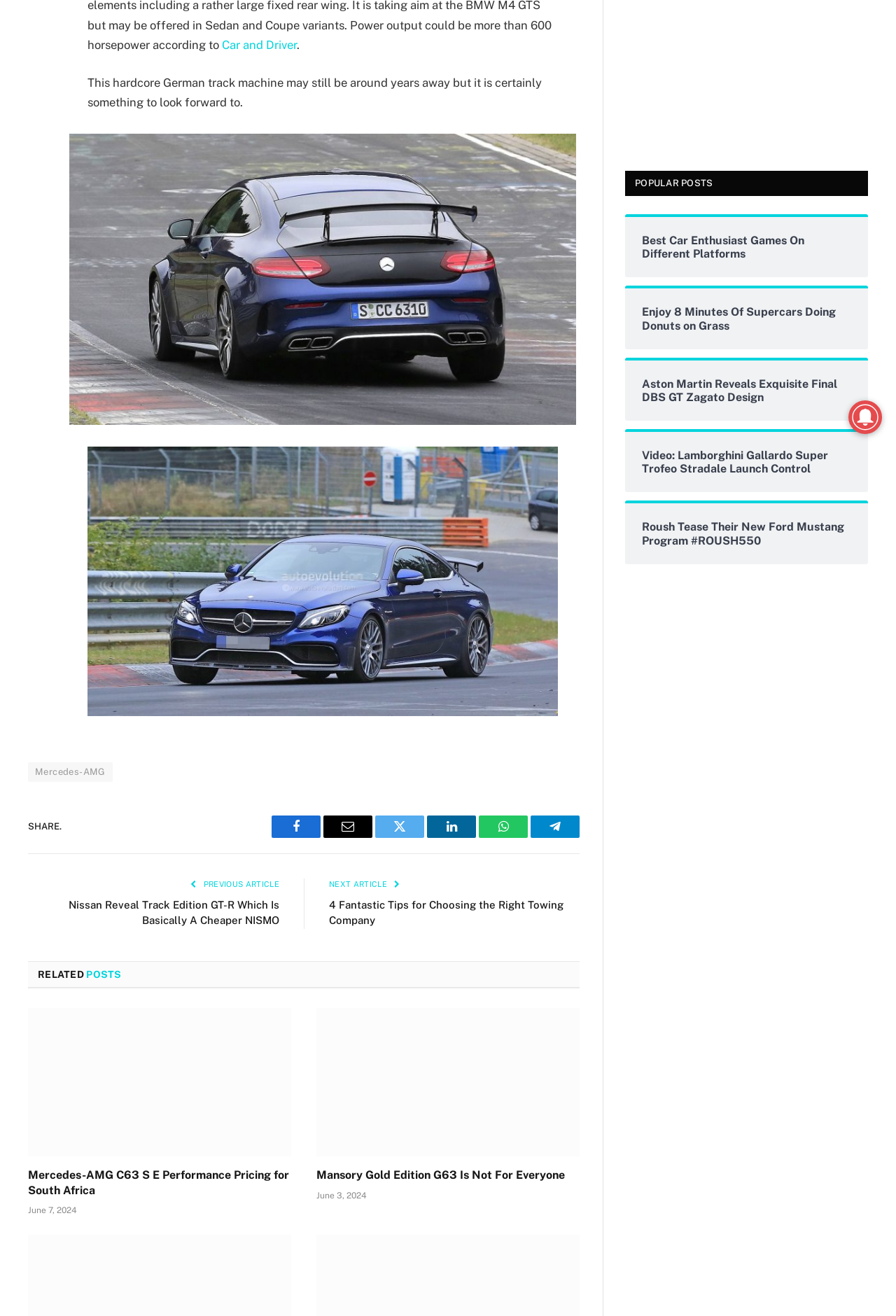Please predict the bounding box coordinates (top-left x, top-left y, bottom-right x, bottom-right y) for the UI element in the screenshot that fits the description: LinkedIn

[0.477, 0.62, 0.531, 0.637]